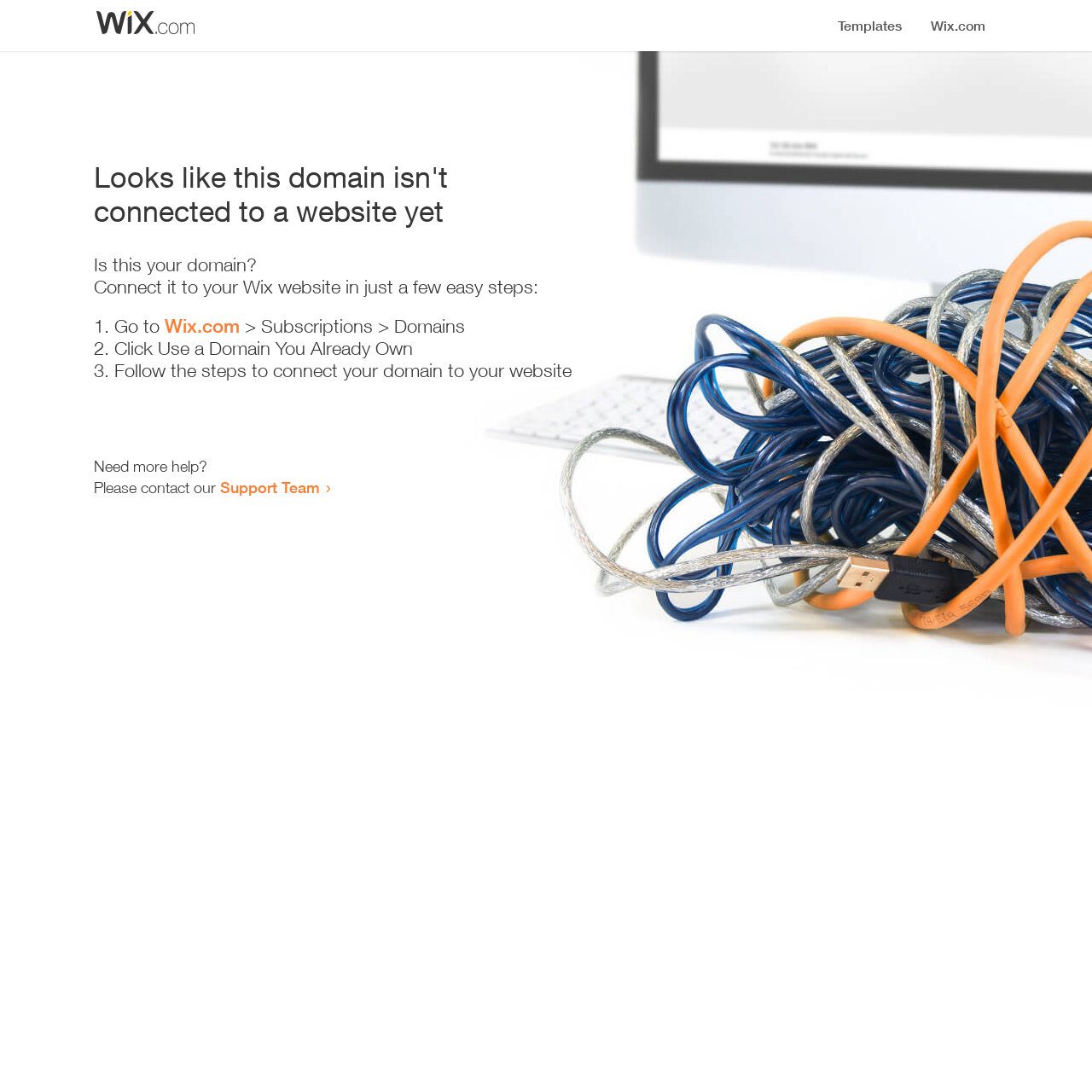From the webpage screenshot, predict the bounding box of the UI element that matches this description: "Wix.com".

[0.151, 0.288, 0.22, 0.309]